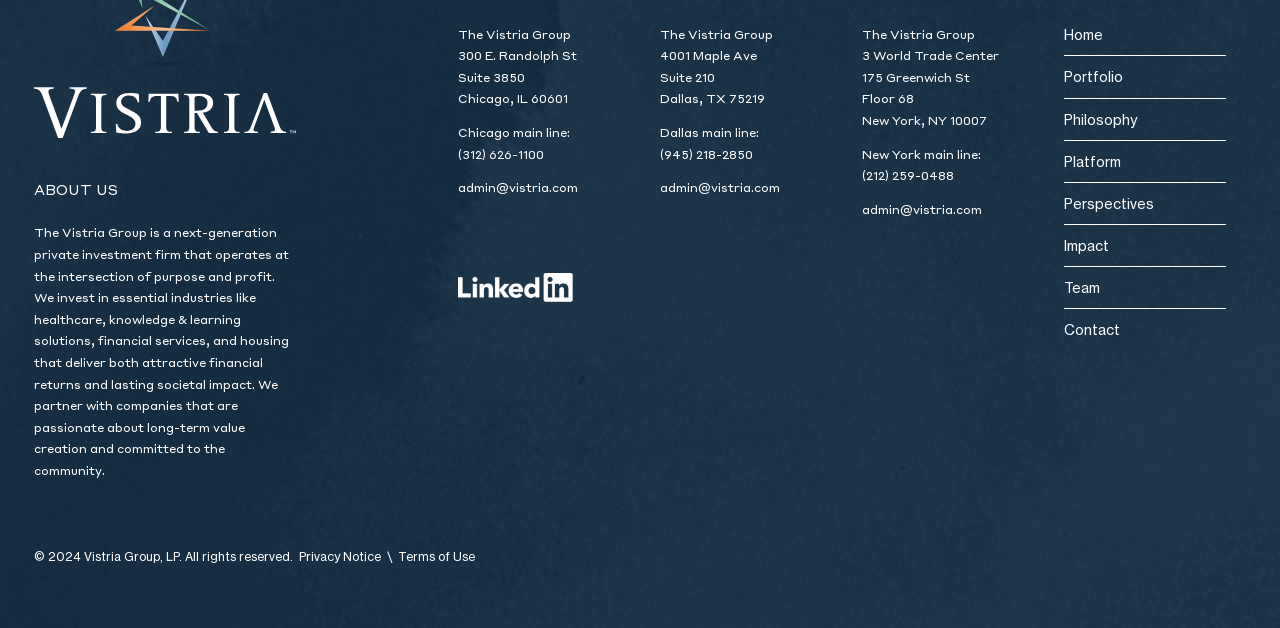Pinpoint the bounding box coordinates of the element you need to click to execute the following instruction: "Visit Vistria on Linkedin". The bounding box should be represented by four float numbers between 0 and 1, in the format [left, top, right, bottom].

[0.358, 0.434, 0.452, 0.481]